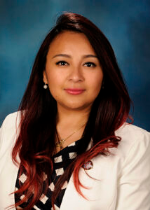What is the purpose of the event hosted by Rep. Dagmara Avelar?
From the image, respond using a single word or phrase.

Celebrating Women's History Month